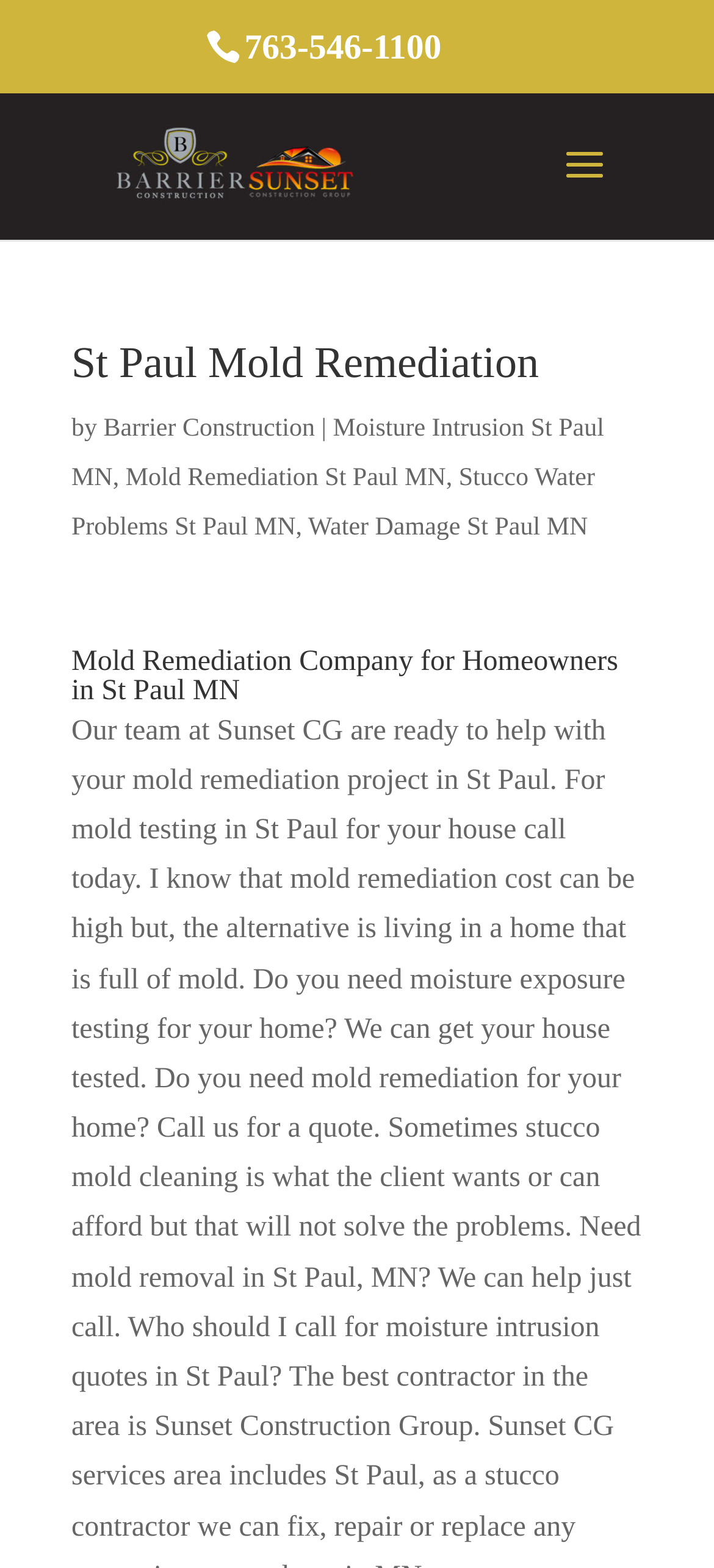What services does Barrier Construction provide?
Please provide a comprehensive answer to the question based on the webpage screenshot.

The services provided by Barrier Construction can be inferred from the links on the webpage, which include 'Mold Remediation St Paul MN', 'Moisture Intrusion St Paul MN', 'Stucco Water Problems St Paul MN', and 'Water Damage St Paul MN'. These links are located below the heading 'St Paul Mold Remediation' and are likely to be services offered by the company.